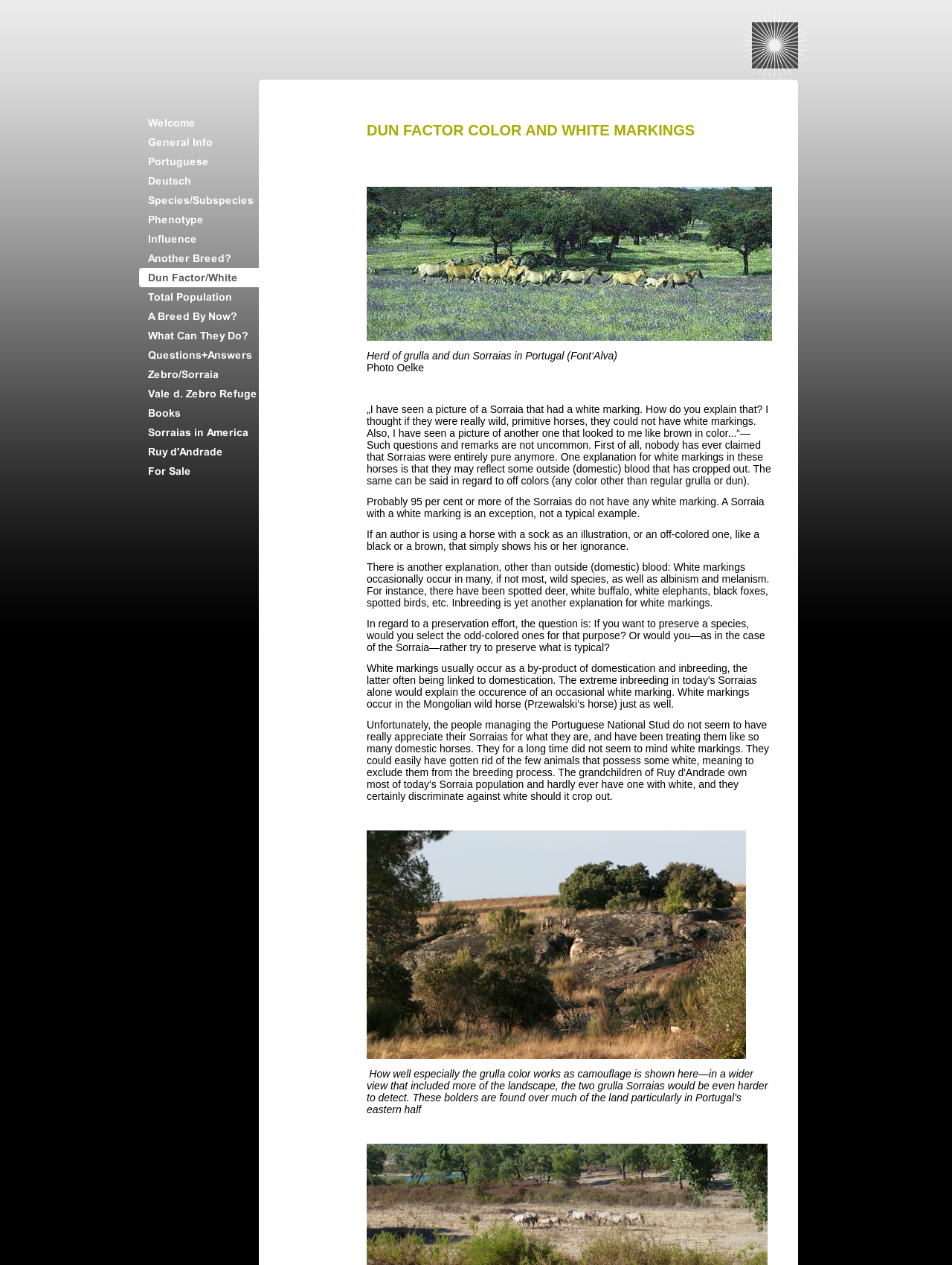Please determine the bounding box coordinates of the element to click in order to execute the following instruction: "Click on the 'RESEARCH CENTER' link". The coordinates should be four float numbers between 0 and 1, specified as [left, top, right, bottom].

None